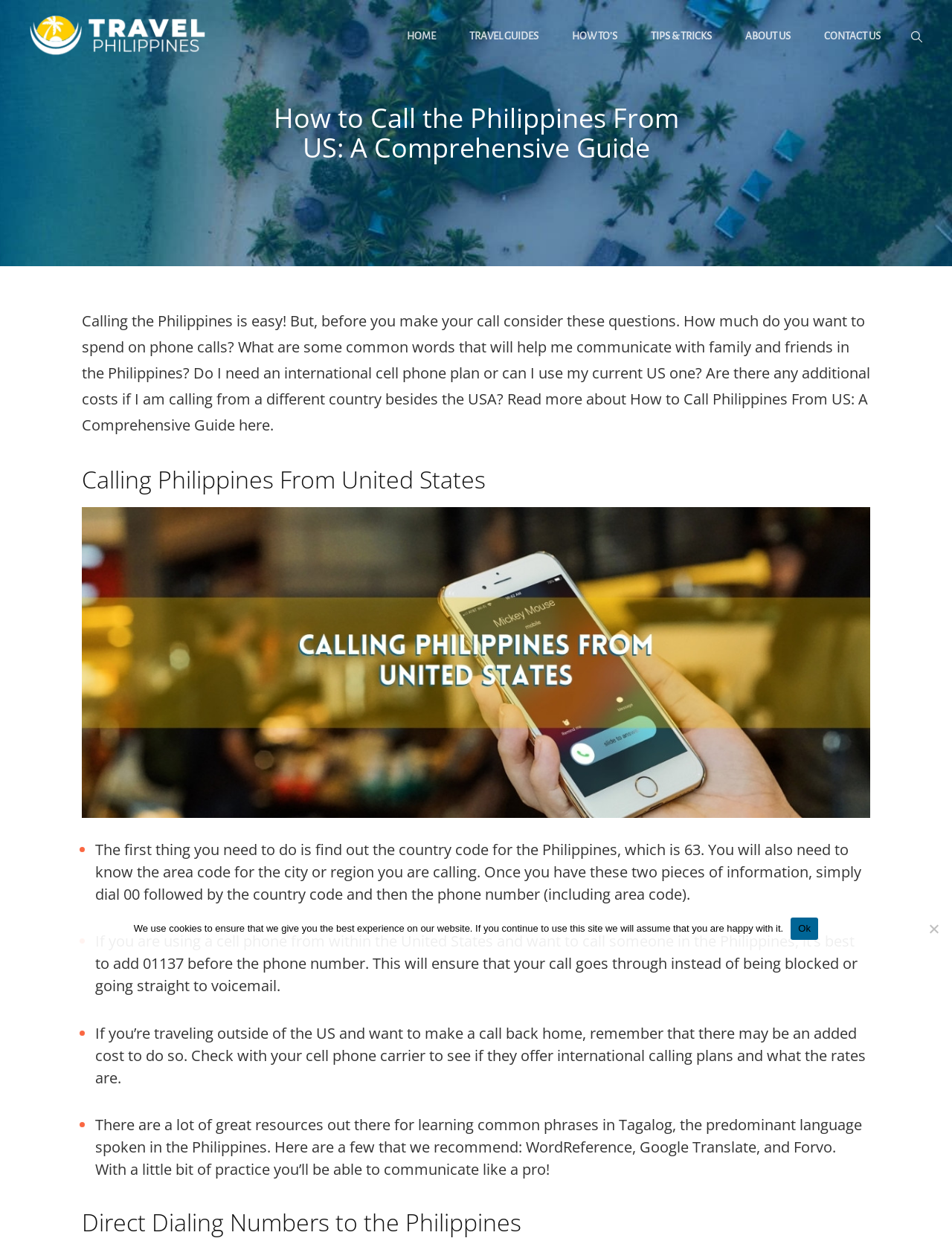Please locate the bounding box coordinates for the element that should be clicked to achieve the following instruction: "Click CONTACT US". Ensure the coordinates are given as four float numbers between 0 and 1, i.e., [left, top, right, bottom].

[0.85, 0.015, 0.941, 0.045]